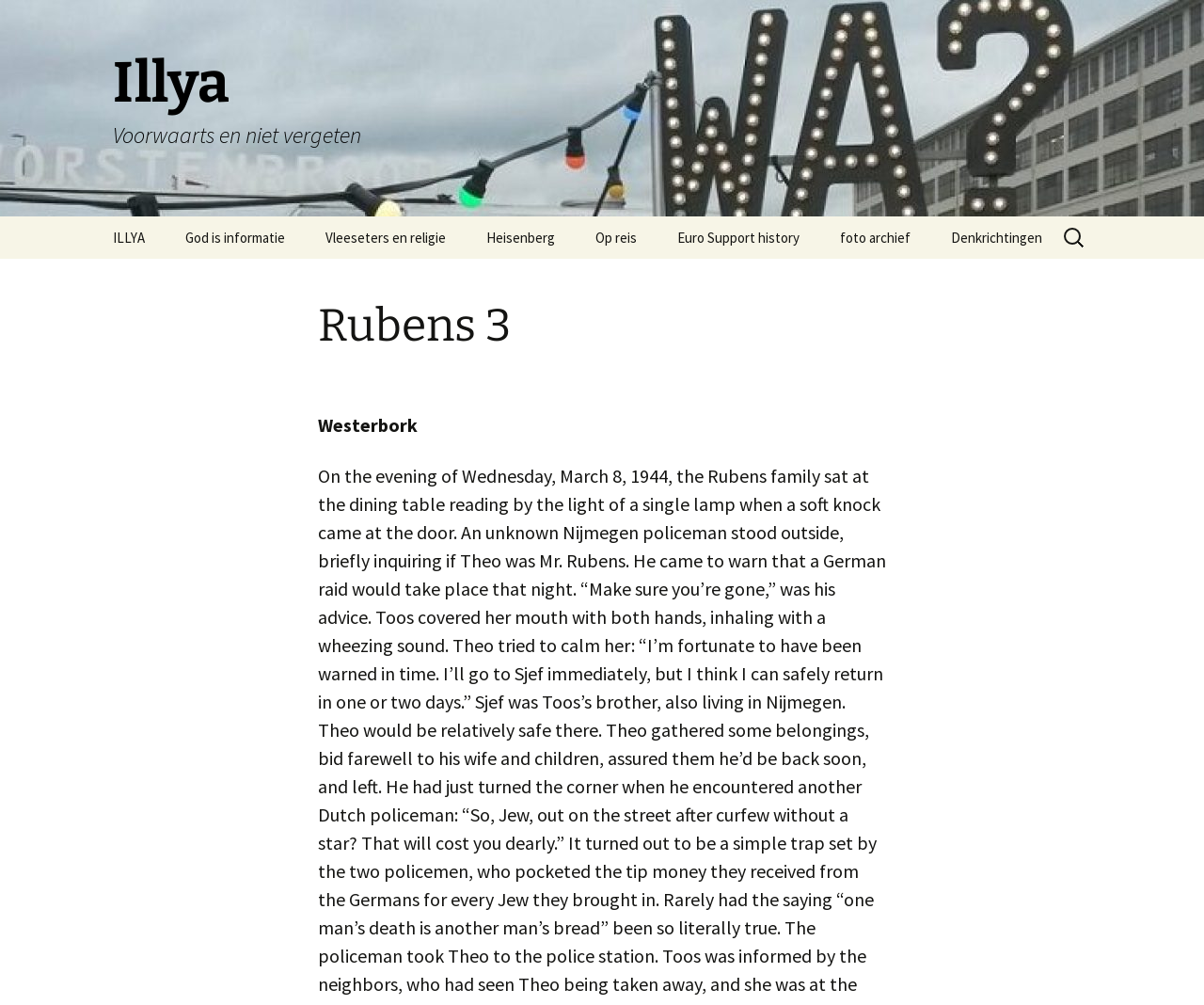Respond with a single word or phrase:
What is the name of the family mentioned?

Rubens